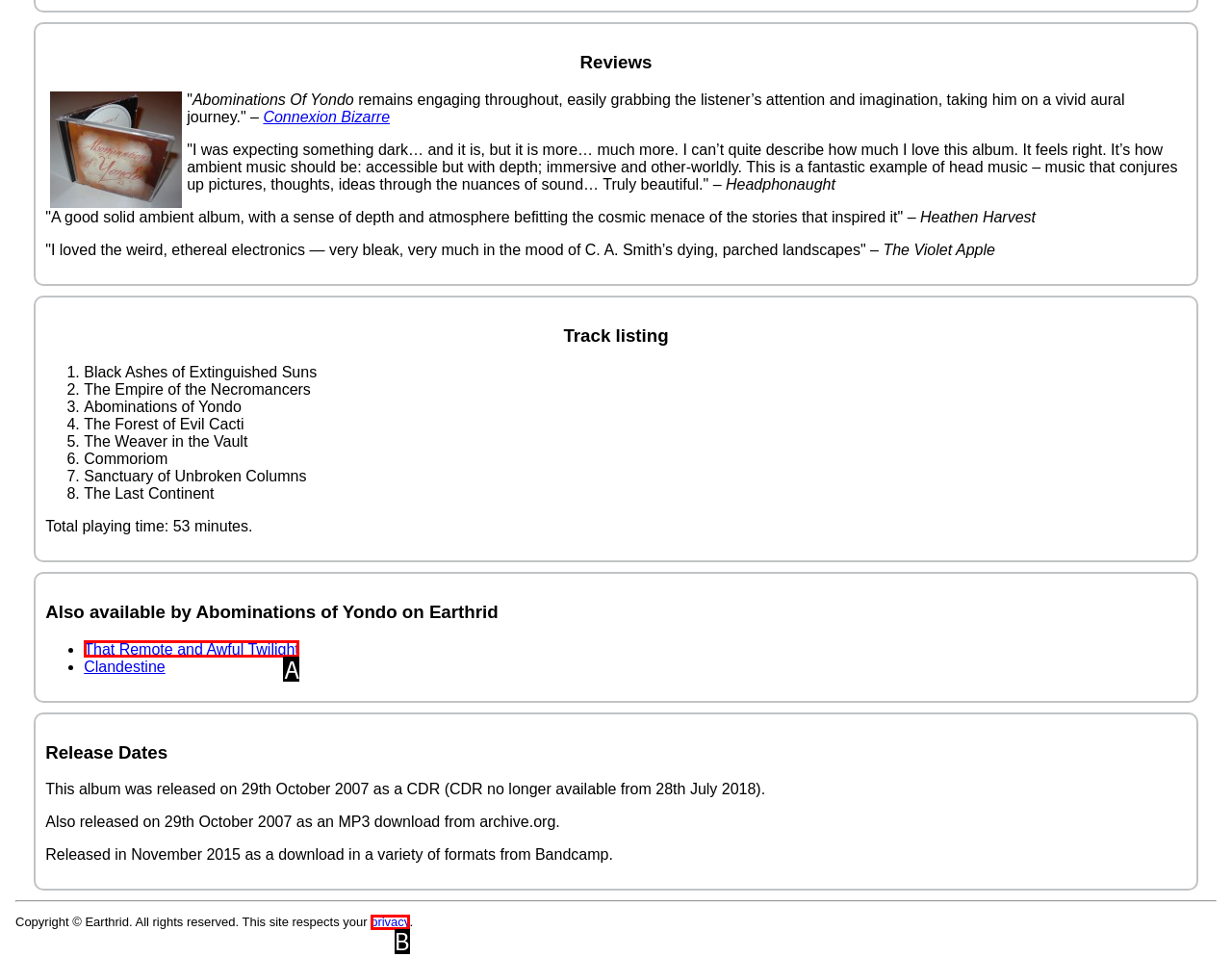Select the option that fits this description: That Remote and Awful Twilight
Answer with the corresponding letter directly.

A